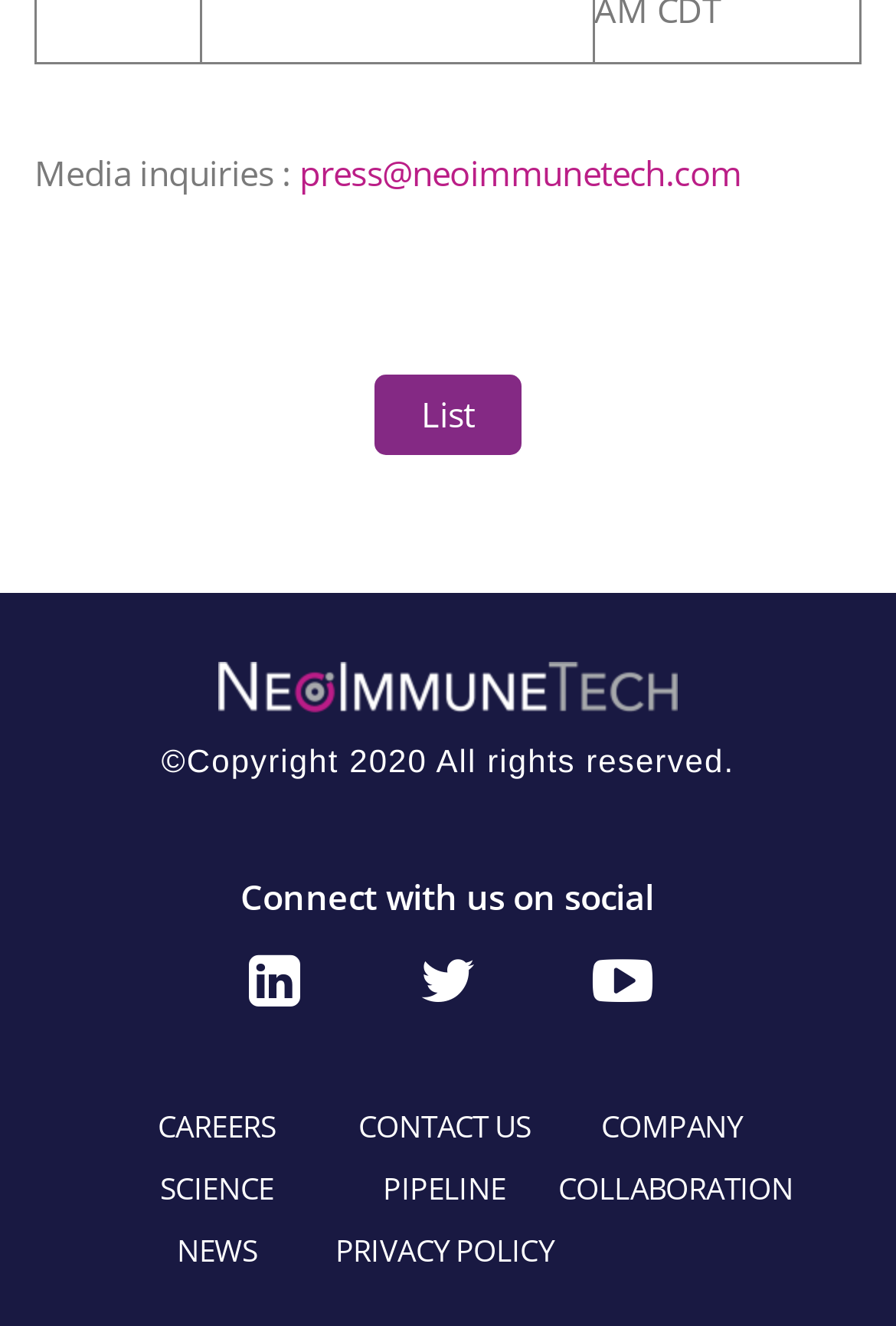What is the last link in the footer section?
Utilize the information in the image to give a detailed answer to the question.

I looked at the links in the footer section, which are 'CAREERS', 'CONTACT US', 'COMPANY', 'SCIENCE', 'PIPELINE', 'COLLABORATION', 'NEWS', and 'PRIVACY POLICY'. The last link in this section is 'PRIVACY POLICY'.